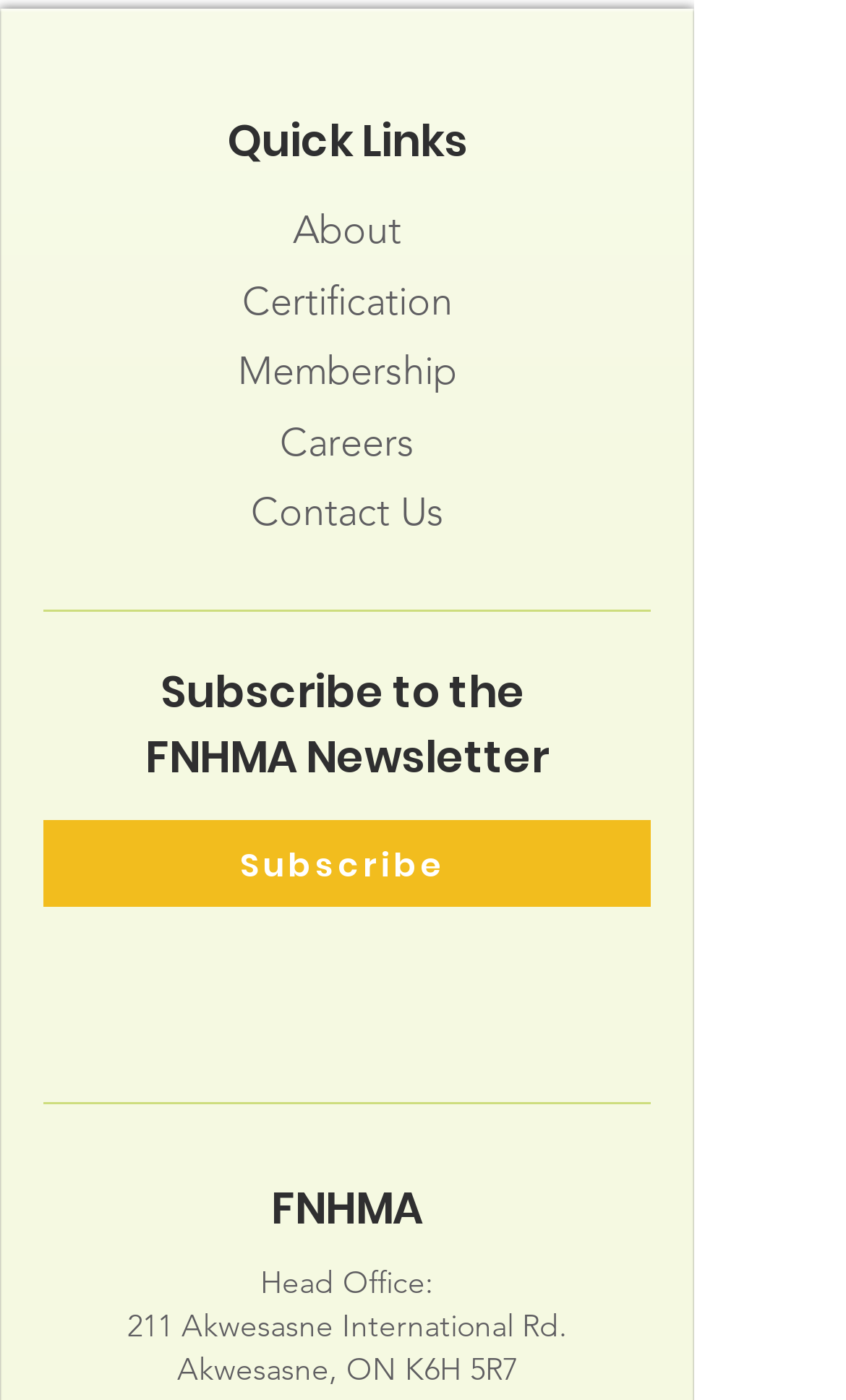Given the element description Subscribe, predict the bounding box coordinates for the UI element in the webpage screenshot. The format should be (top-left x, top-left y, bottom-right x, bottom-right y), and the values should be between 0 and 1.

[0.051, 0.586, 0.769, 0.648]